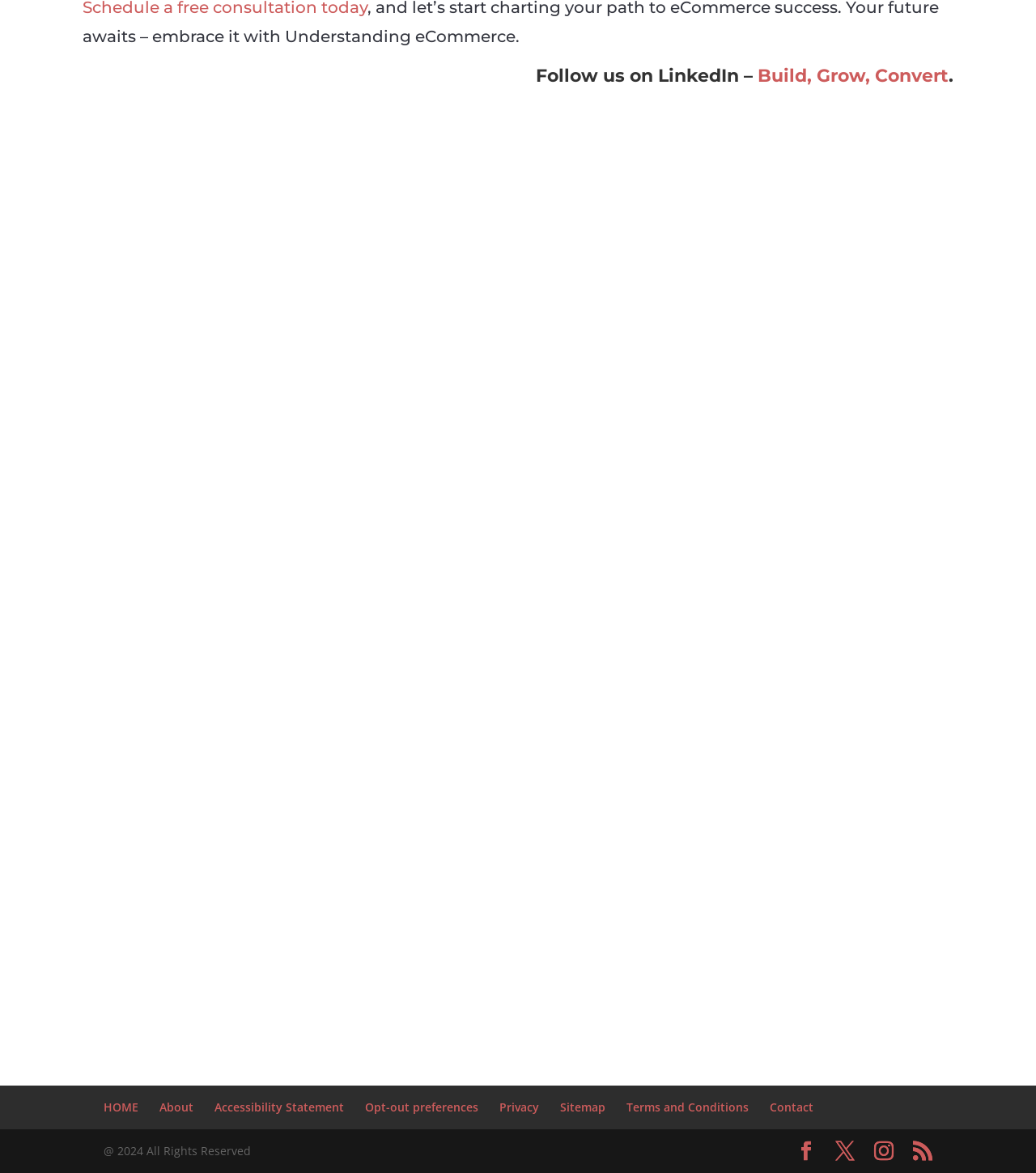Please find the bounding box coordinates of the element that must be clicked to perform the given instruction: "Learn about Contract Hire". The coordinates should be four float numbers from 0 to 1, i.e., [left, top, right, bottom].

None